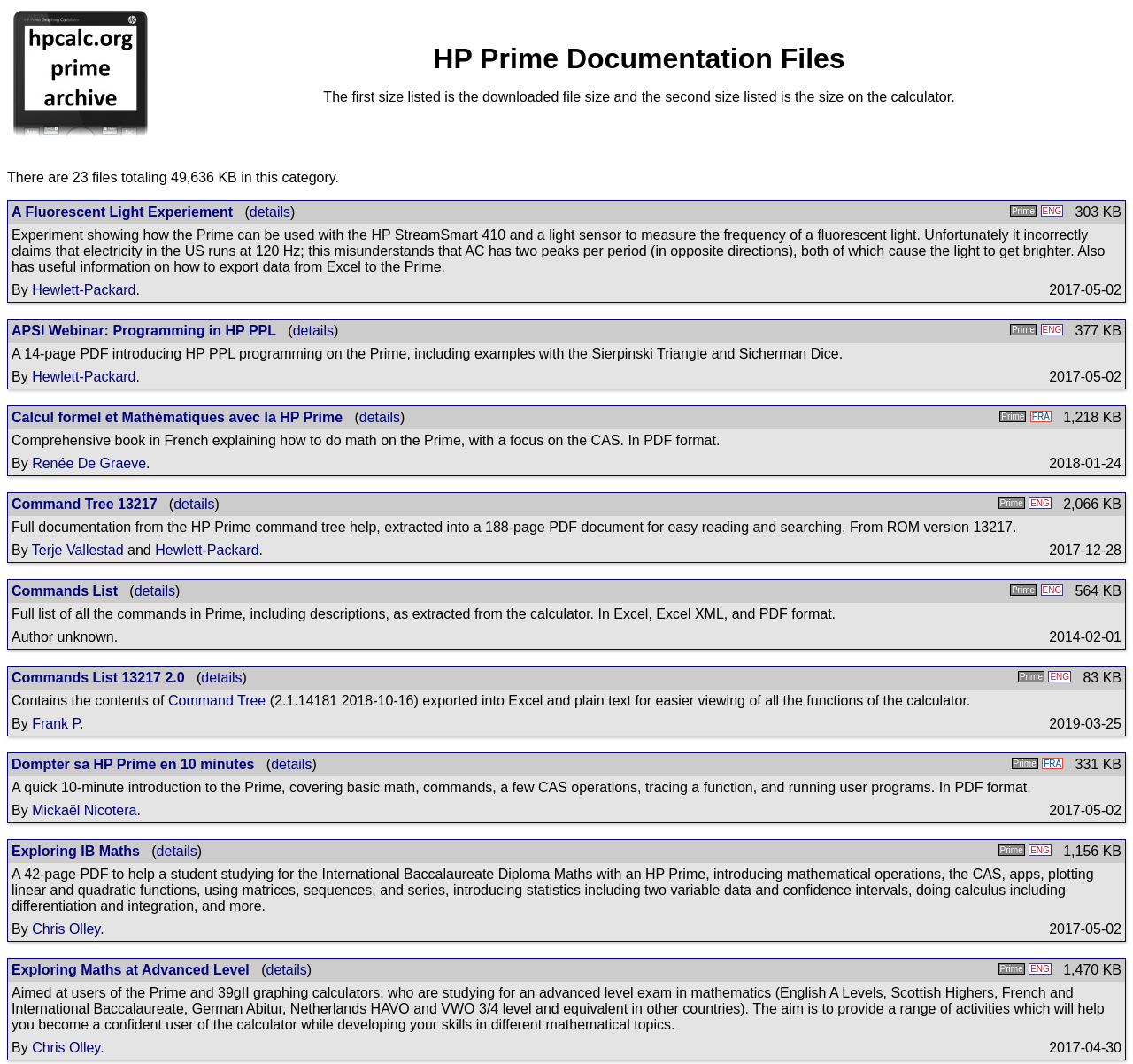Locate the bounding box coordinates of the element that needs to be clicked to carry out the instruction: "download Calcul formel et Mathématiques avec la HP Prime file". The coordinates should be given as four float numbers ranging from 0 to 1, i.e., [left, top, right, bottom].

[0.882, 0.386, 0.906, 0.397]